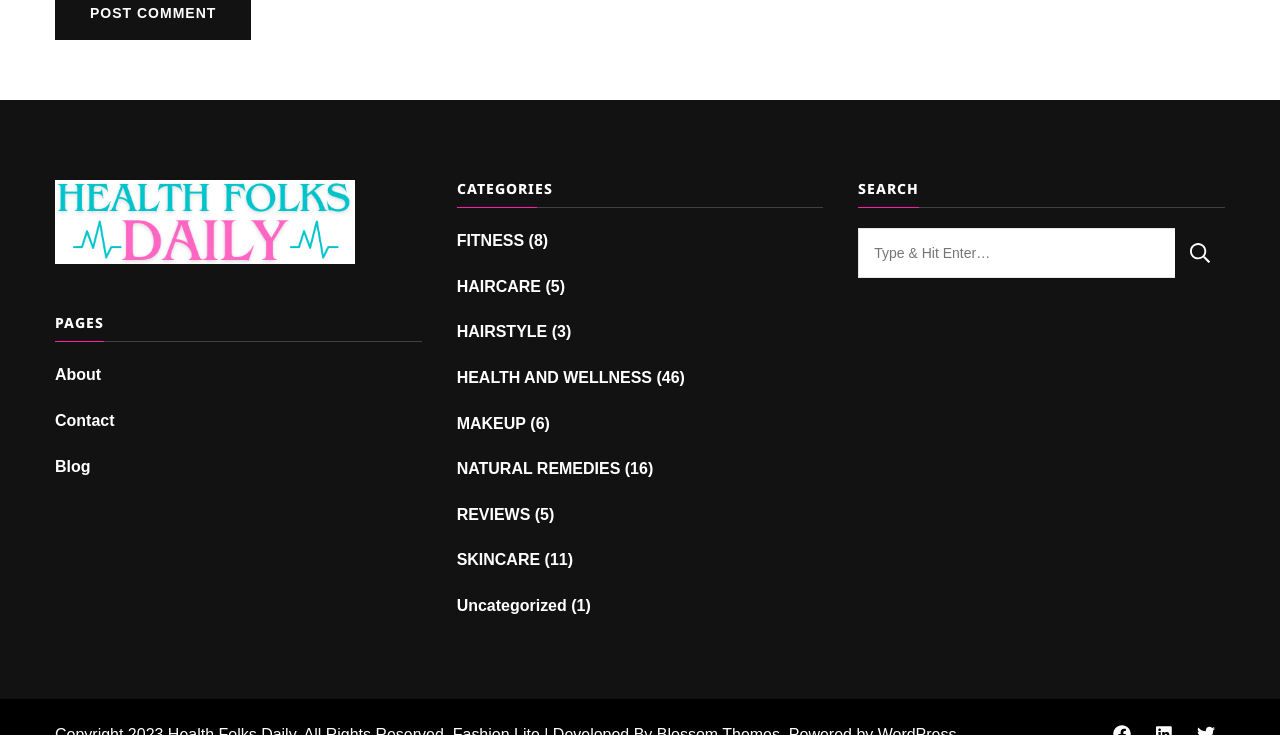Highlight the bounding box coordinates of the element you need to click to perform the following instruction: "Go to home page."

None